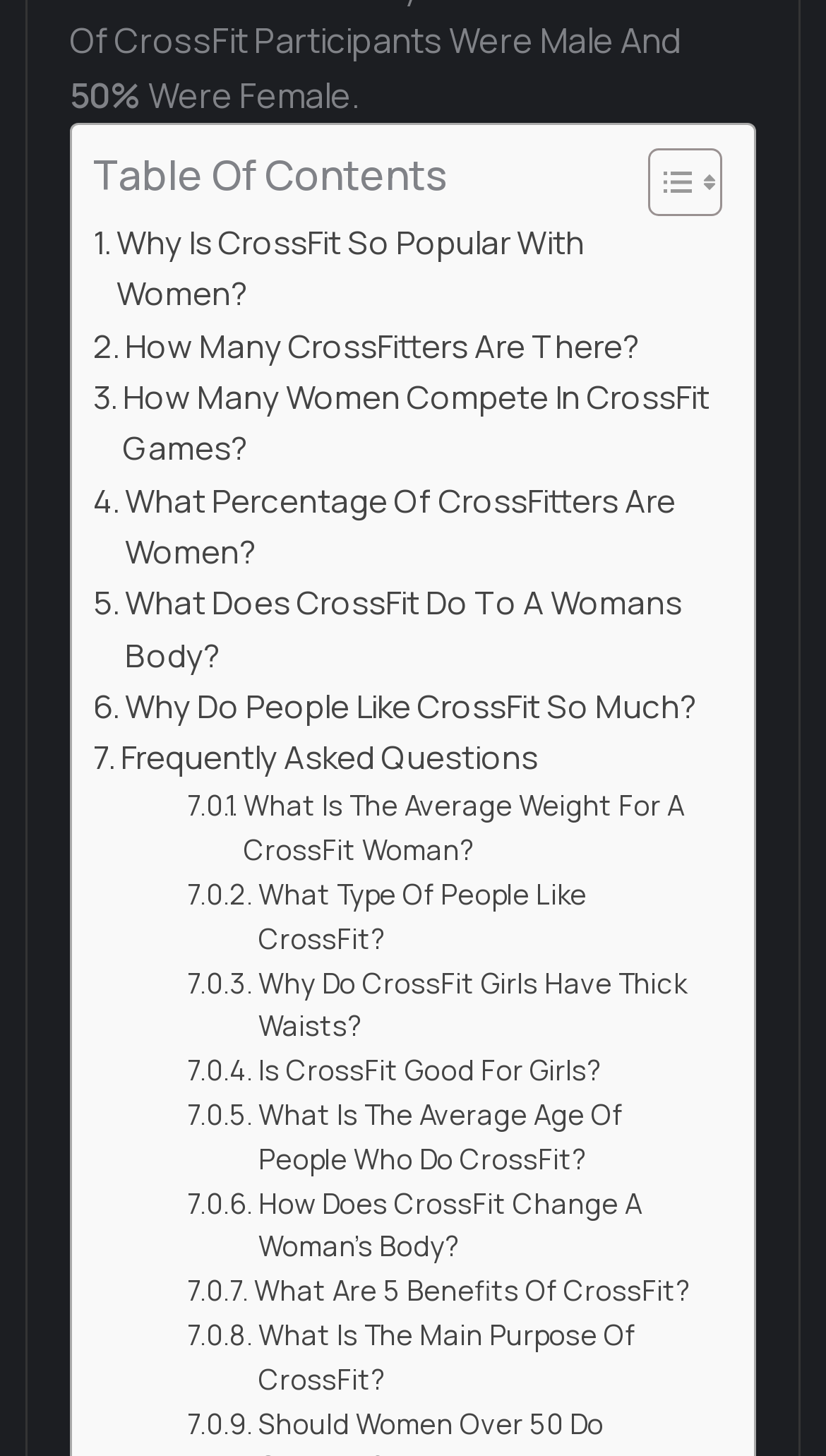Pinpoint the bounding box coordinates of the element you need to click to execute the following instruction: "Toggle Table of Content". The bounding box should be represented by four float numbers between 0 and 1, in the format [left, top, right, bottom].

[0.746, 0.1, 0.862, 0.15]